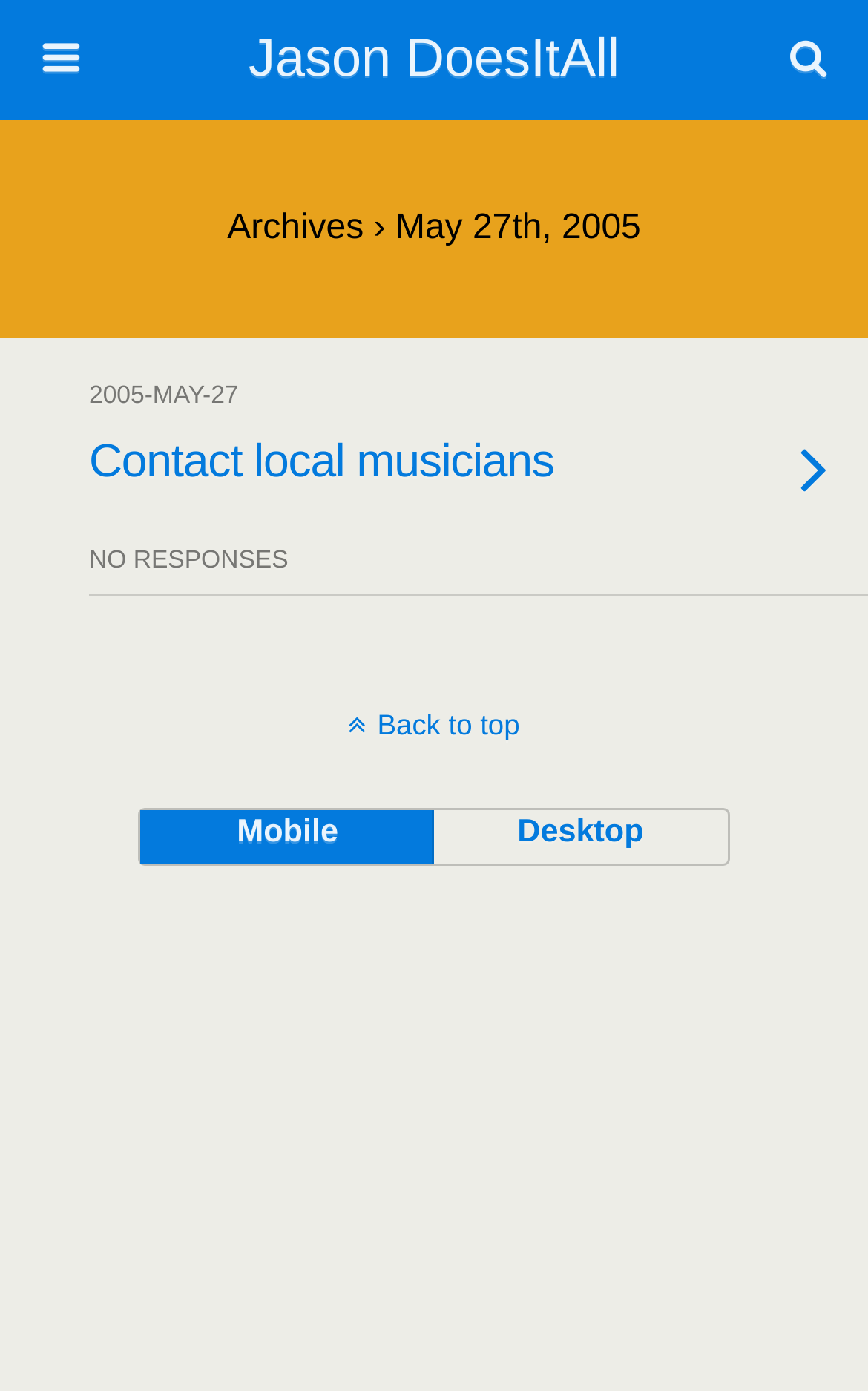Is the search box required?
Provide a comprehensive and detailed answer to the question.

I found the search box by looking at the textbox element 'Search this website…' and saw that the 'required' attribute is set to 'False', indicating that the search box is not required.